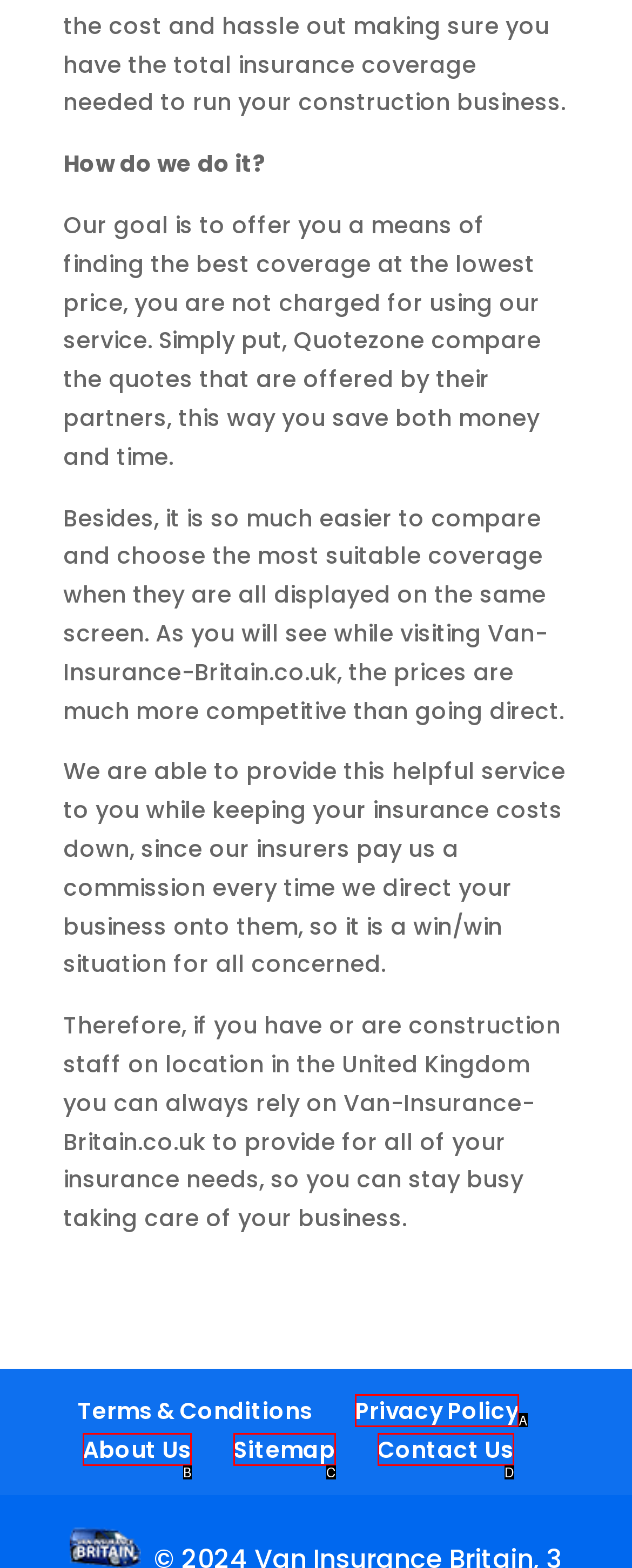Given the description: Sitemap, choose the HTML element that matches it. Indicate your answer with the letter of the option.

C